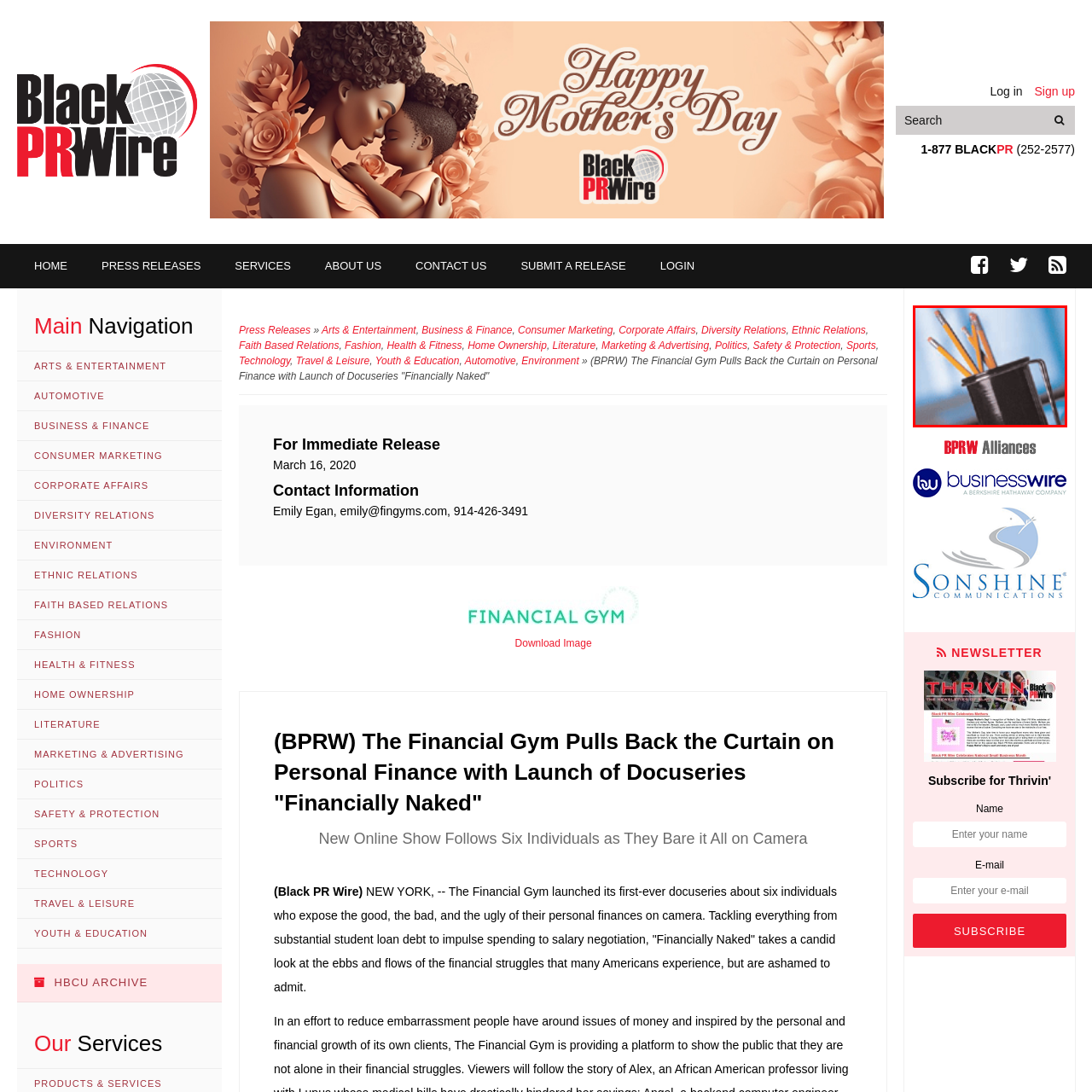What is the purpose of the pencils?
Look closely at the part of the image outlined in red and give a one-word or short phrase answer.

writing or drawing